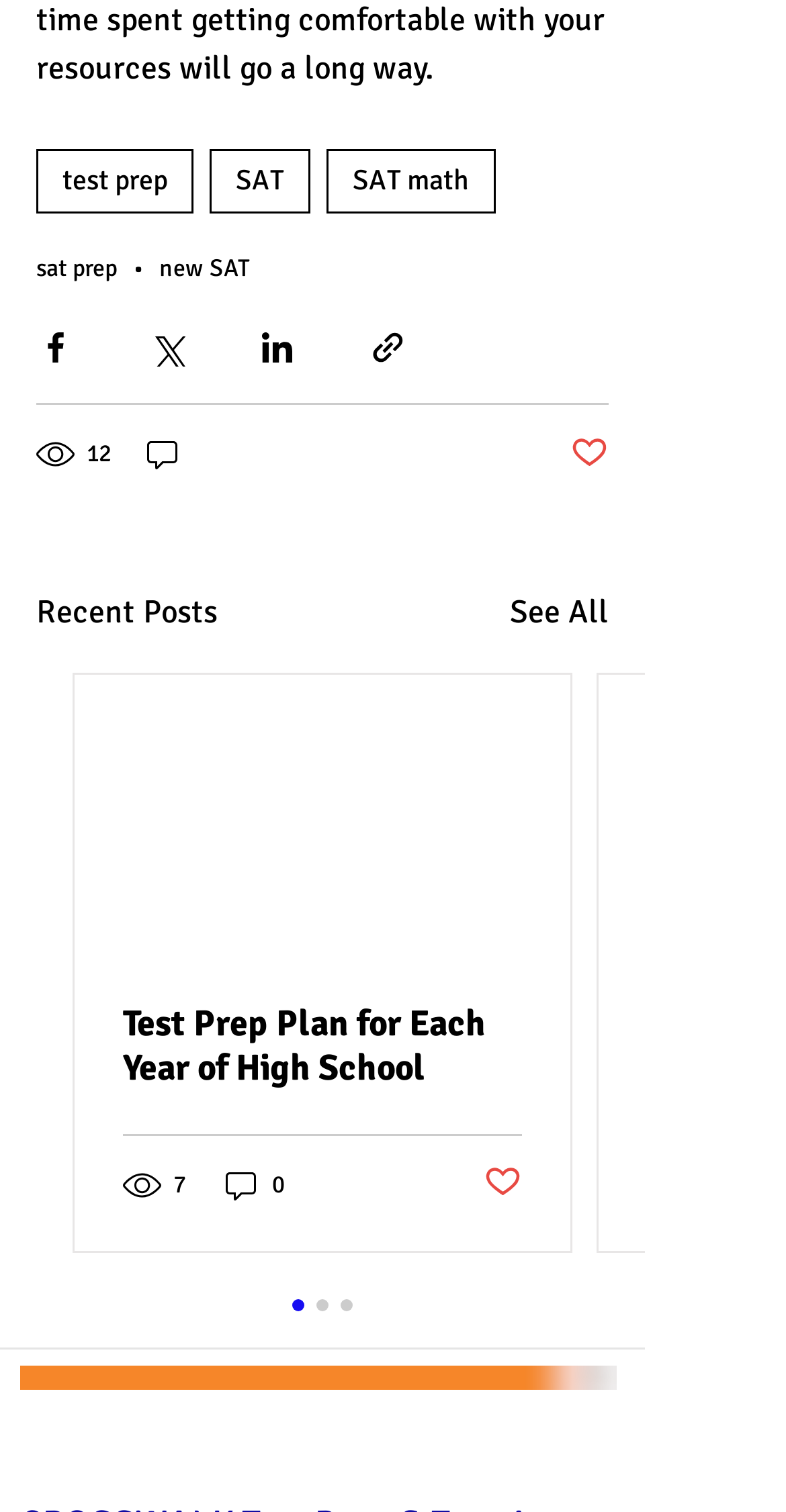Point out the bounding box coordinates of the section to click in order to follow this instruction: "Share via Facebook".

[0.046, 0.217, 0.095, 0.242]